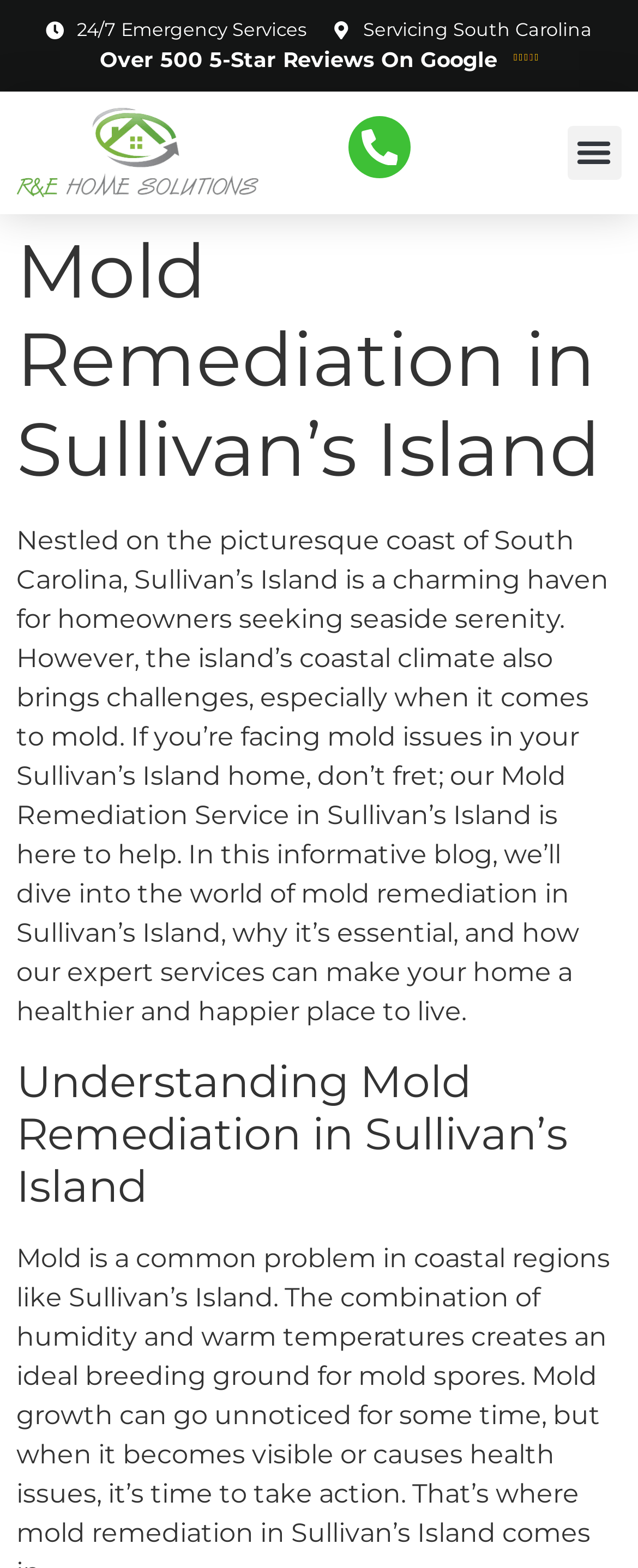Can you find the bounding box coordinates for the UI element given this description: "alt="R&E Home Solution""? Provide the coordinates as four float numbers between 0 and 1: [left, top, right, bottom].

[0.026, 0.069, 0.405, 0.126]